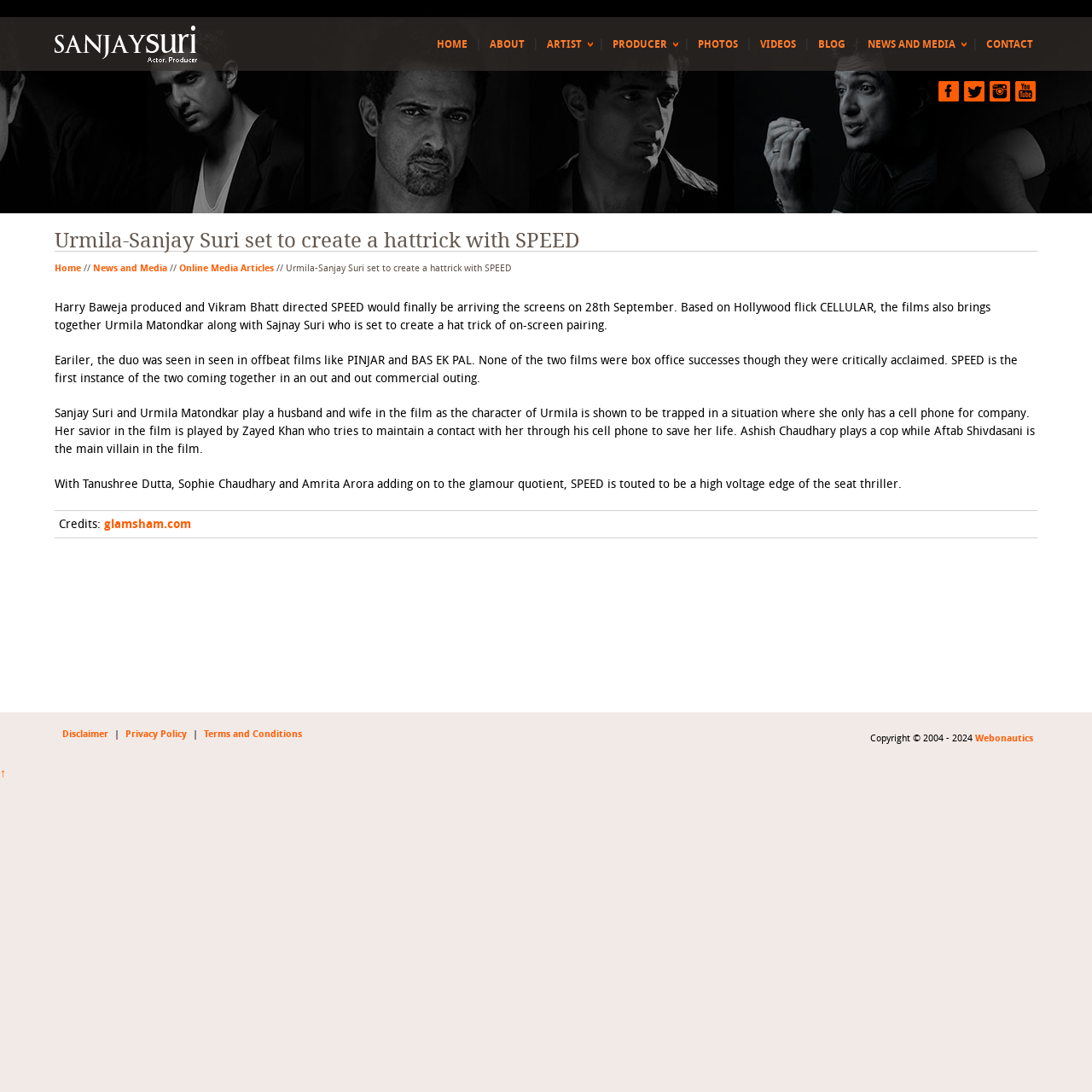What is the genre of the movie SPEED?
Answer the question based on the image using a single word or a brief phrase.

Thriller